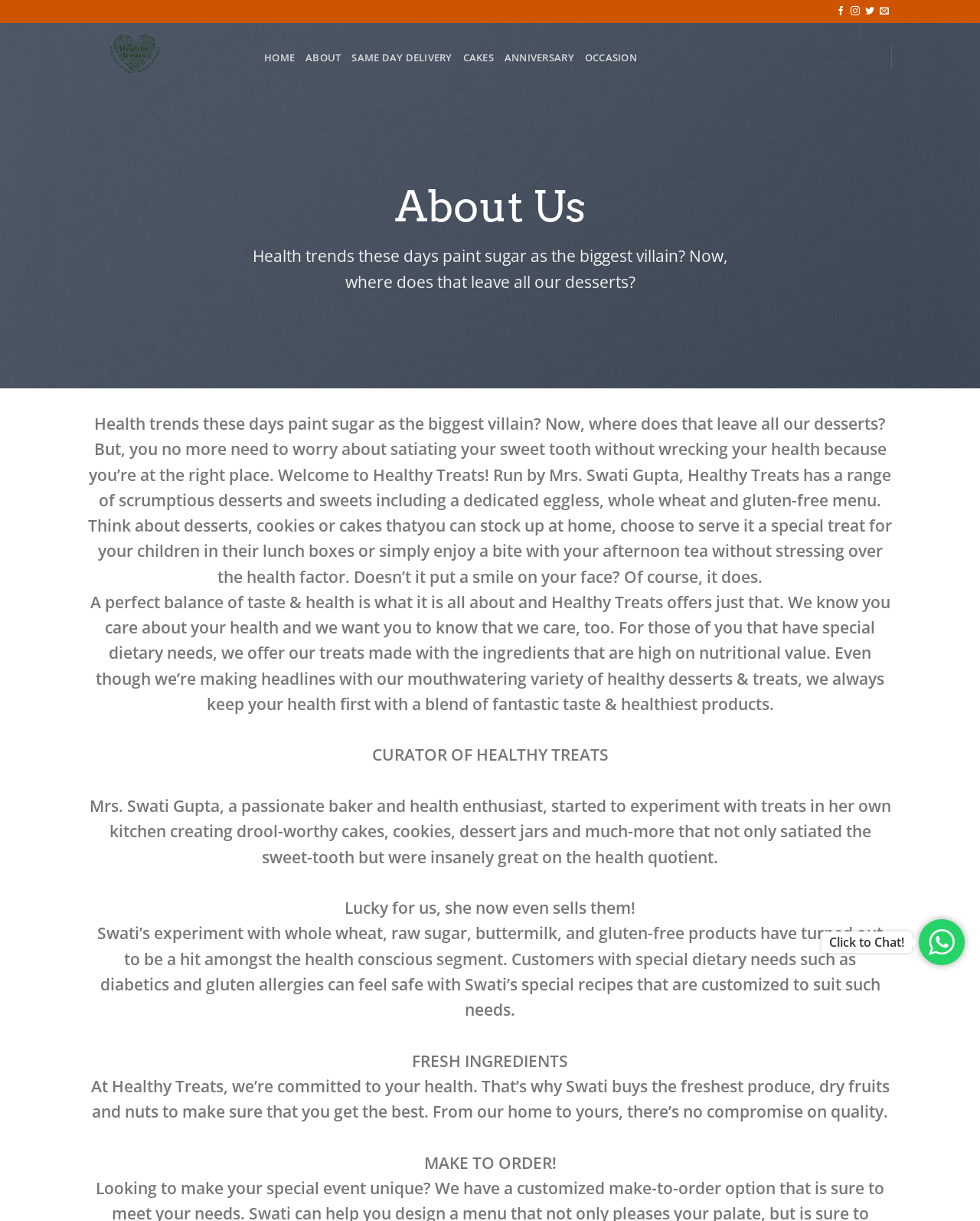Provide an in-depth caption for the contents of the webpage.

The webpage is about Healthy Treats by Swati, a website that offers healthy desserts and sweets. At the top right corner, there are four social media links to follow the brand on Facebook, Instagram, Twitter, and to send an email. Below these links, there is a logo of Healthy Treats by Swati, which is an image accompanied by a link to the website's homepage.

The main navigation menu is located below the logo, with links to the homepage, about page, same-day delivery, cakes, anniversary, and occasion. The about page is currently active, indicated by the "About Us" heading.

The about page content is divided into several sections. The first section introduces Healthy Treats, explaining that the brand offers a range of scrumptious desserts and sweets, including eggless, whole wheat, and gluten-free options. The text is accompanied by a brief description of the brand's mission to provide a balance of taste and health.

The next section is about the curator of Healthy Treats, Mrs. Swati Gupta, a passionate baker and health enthusiast. Her story is told through a brief paragraph, accompanied by a heading "CURATOR OF HEALTHY TREATS". The text explains how she started experimenting with healthy treats in her own kitchen and now sells them.

The following sections highlight the brand's commitment to using fresh ingredients and making customized treats for customers with special dietary needs. There are also headings "FRESH INGREDIENTS" and "MAKE TO ORDER!" that emphasize the brand's focus on quality and customization.

At the bottom of the page, there are links to go to the top of the page, click to chat, and an empty link. There is also an image accompanying the click to chat link.